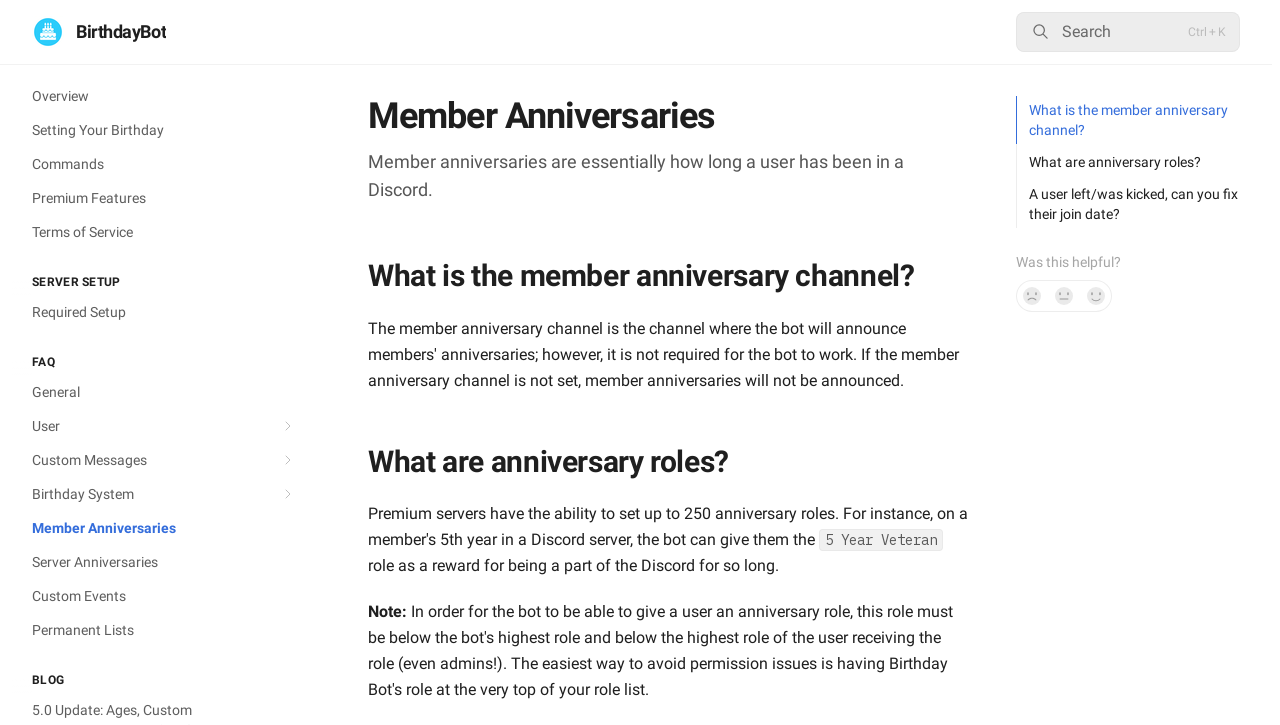Please provide the bounding box coordinates for the element that needs to be clicked to perform the following instruction: "Learn more about privacy practices". The coordinates should be given as four float numbers between 0 and 1, i.e., [left, top, right, bottom].

None